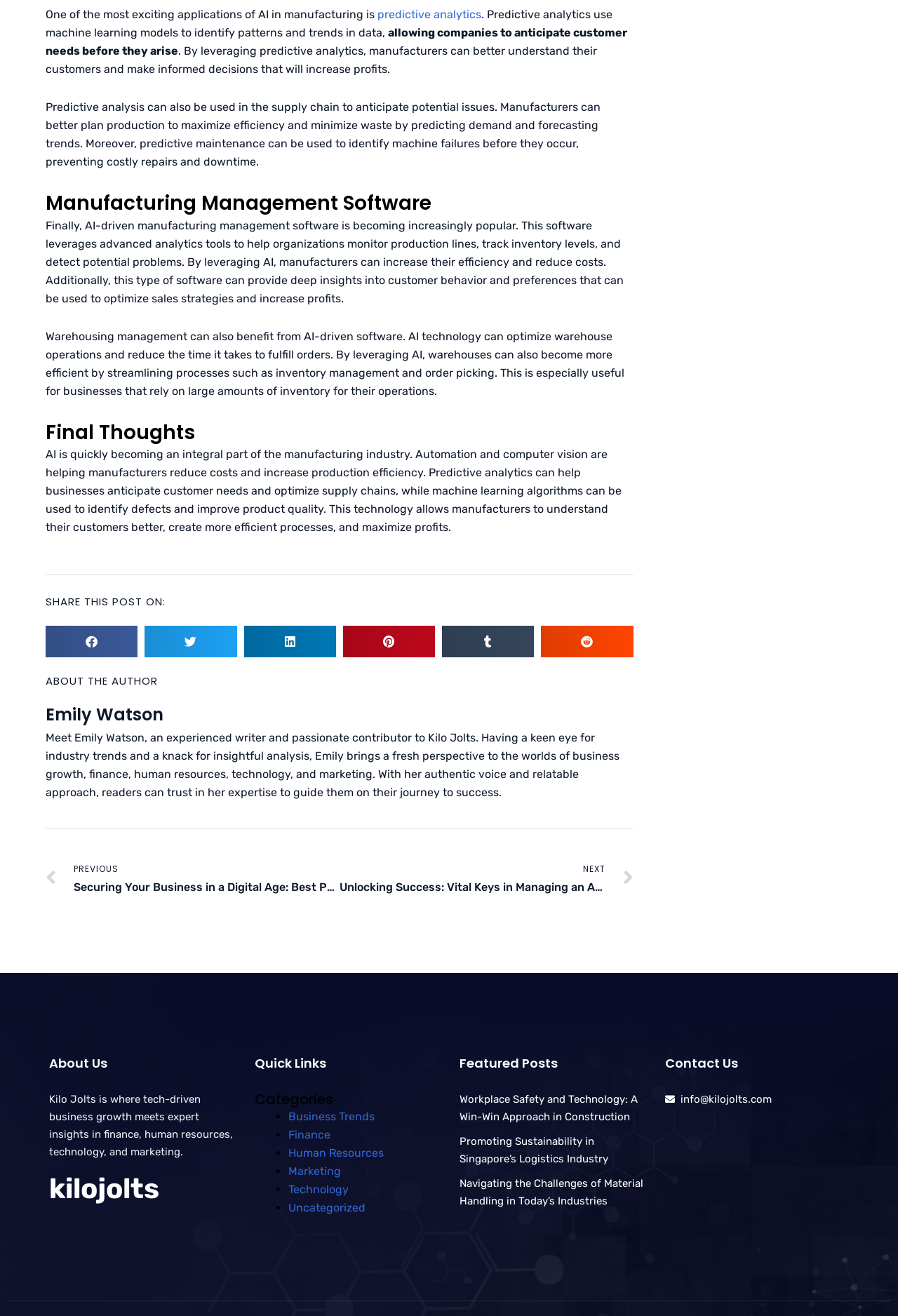Identify the bounding box coordinates of the clickable region necessary to fulfill the following instruction: "Read about Emily Watson". The bounding box coordinates should be four float numbers between 0 and 1, i.e., [left, top, right, bottom].

[0.051, 0.536, 0.705, 0.551]